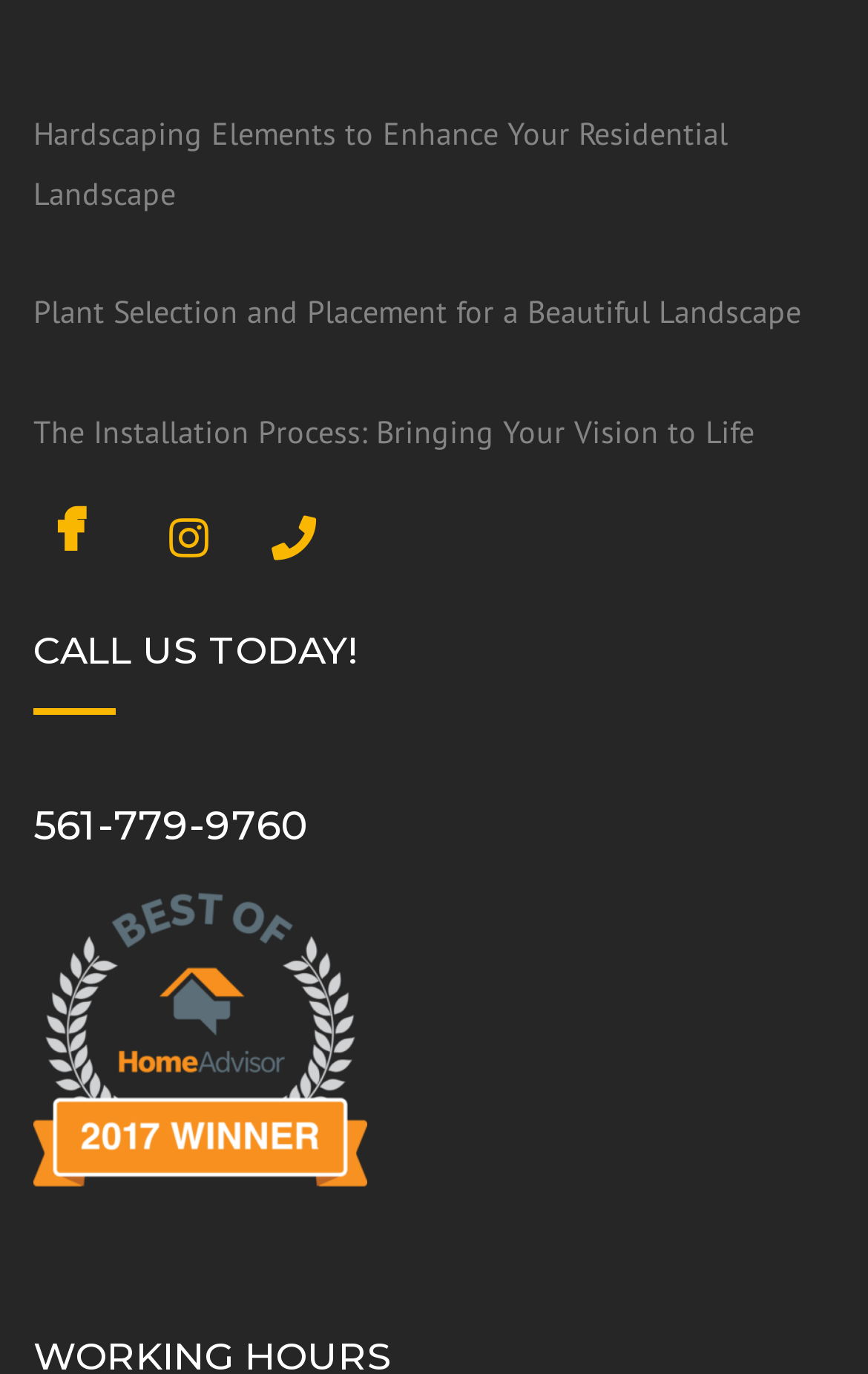What is the position of the 'CALL US TODAY!' heading?
Answer with a single word or phrase by referring to the visual content.

Above the phone number